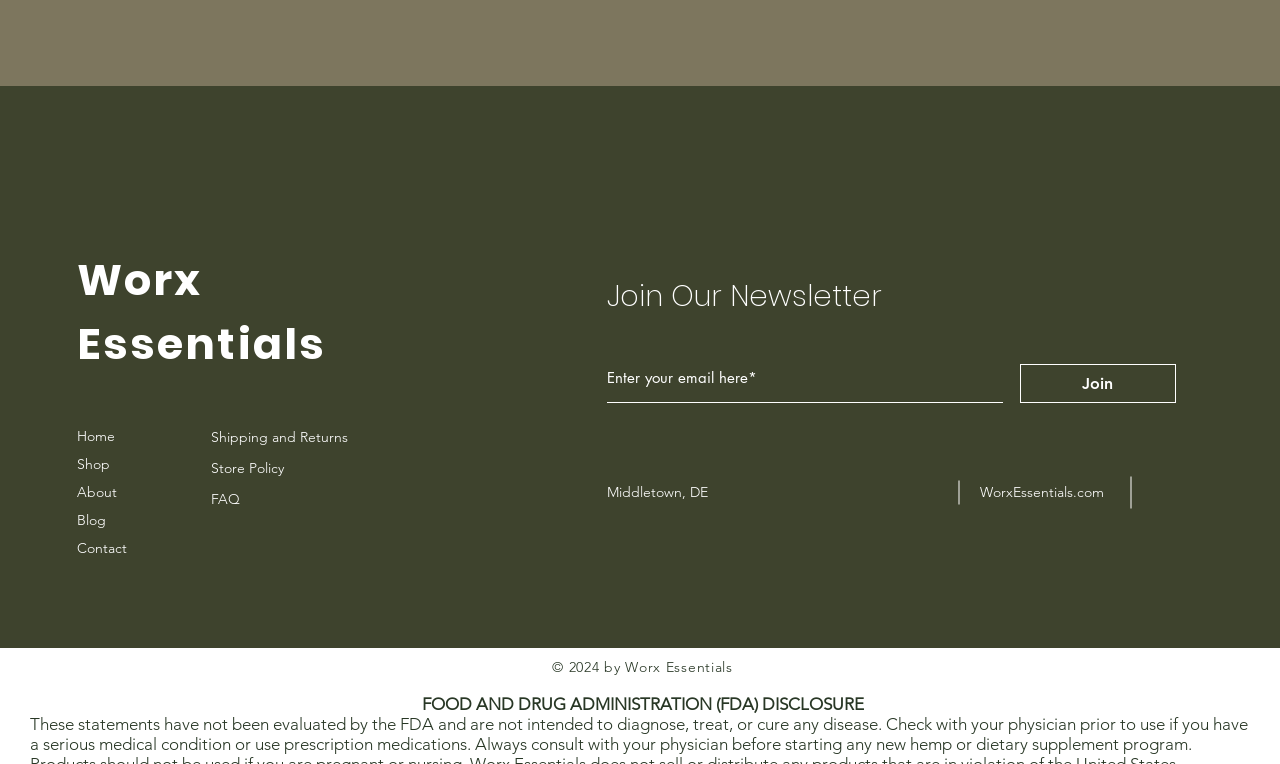Please give a concise answer to this question using a single word or phrase: 
What social media platforms are available?

Pinterest, Instagram, Facebook